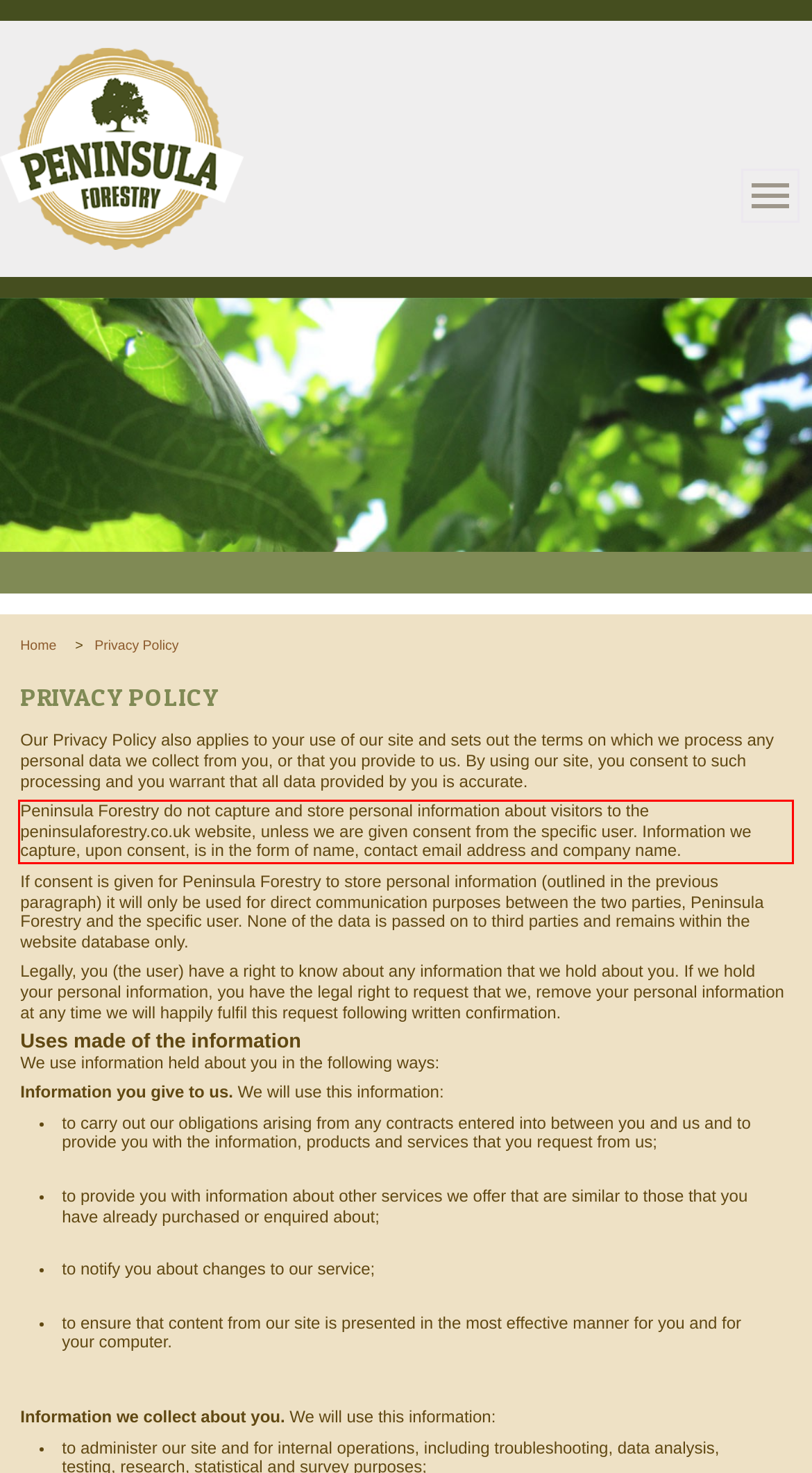Using OCR, extract the text content found within the red bounding box in the given webpage screenshot.

Peninsula Forestry do not capture and store personal information about visitors to the peninsulaforestry.co.uk website, unless we are given consent from the specific user. Information we capture, upon consent, is in the form of name, contact email address and company name.